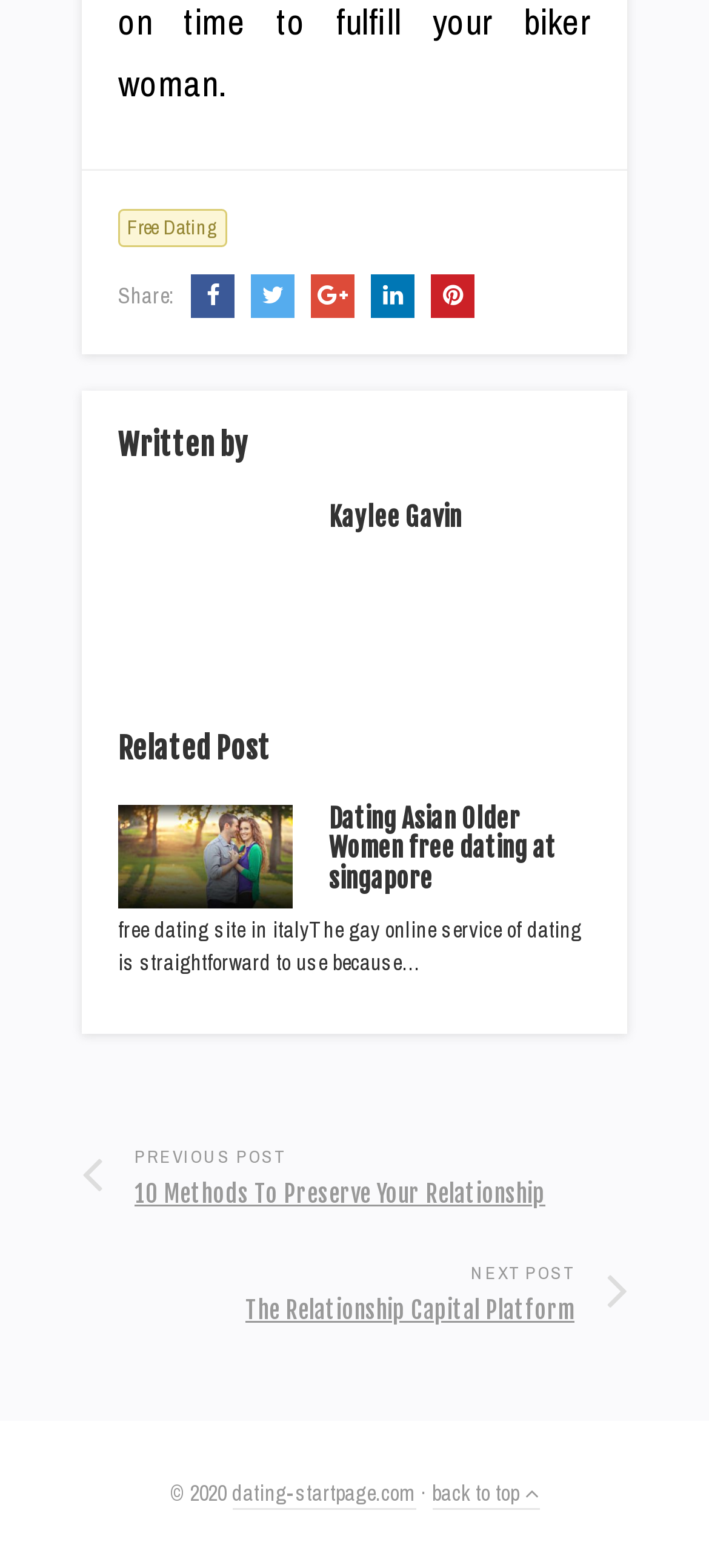What is the copyright year of the website?
Based on the visual content, answer with a single word or a brief phrase.

2020